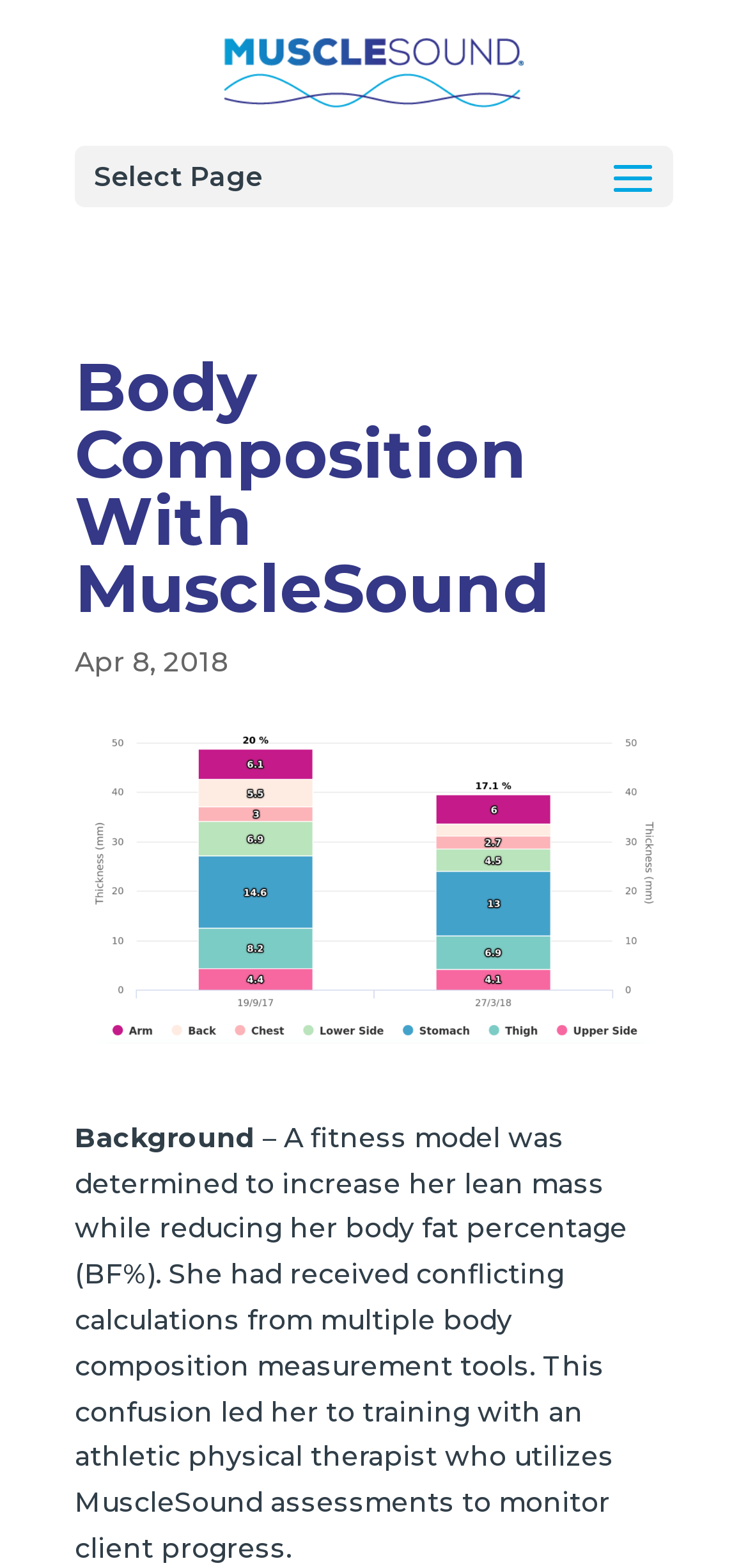Generate a comprehensive description of the webpage.

The webpage is about body composition analysis with MuscleSound. At the top, there is a logo of MuscleSound, which is an image with a link to the MuscleSound website. Below the logo, there is a dropdown menu labeled "Select Page". 

The main content of the webpage is divided into sections. The first section is headed by a title "Body Composition With MuscleSound", which spans across the top of the page. Below the title, there is a date "Apr 8, 2018". 

The next section is labeled "Background" and contains a paragraph of text. The text describes a fitness model who wants to increase her lean mass while reducing her body fat percentage. She had received conflicting calculations from multiple body composition measurement tools, which led her to train with an athletic physical therapist who uses MuscleSound assessments to monitor client progress.